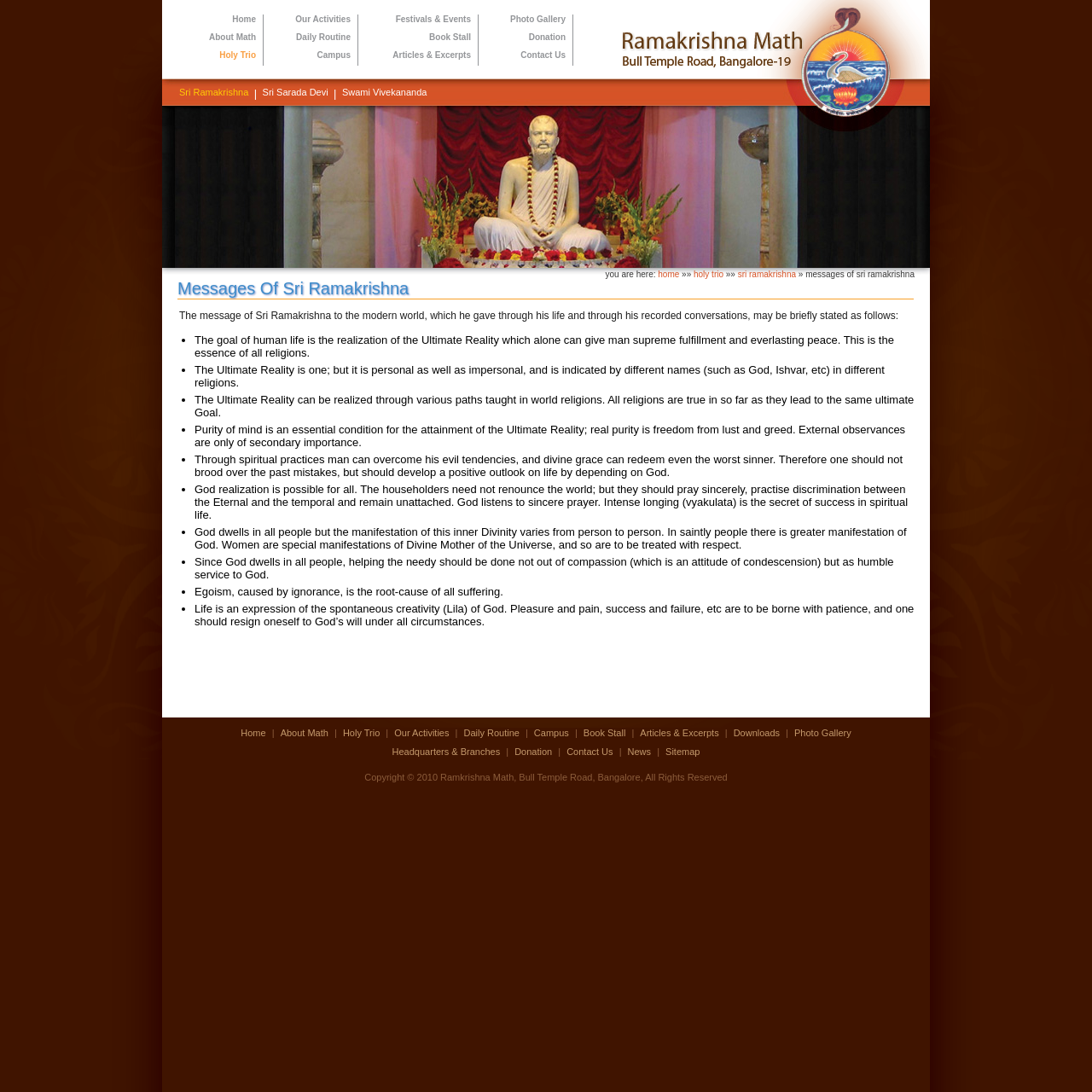Give a detailed explanation of the elements present on the webpage.

The webpage is about Ramakrishna Math, Basvangudi, Bangalore. At the top, there is a navigation menu with 12 links, including "Home", "About Math", "Holy Trio", and "Contact Us". Below the navigation menu, there is a section dedicated to Sri Ramakrishna, with a heading "Messages Of Sri Ramakrishna" and a brief introduction to his teachings. 

The main content of the page is a list of 10 points summarizing Sri Ramakrishna's messages, each starting with a bullet point. The points discuss the ultimate reality, the goal of human life, the importance of purity of mind, and the role of God in human life. 

On the right side of the page, there is a secondary navigation menu with links to "Home", "Holy Trio", and other sections of the website. At the bottom of the page, there is a copyright notice and a set of links to other pages, including "Headquarters & Branches", "Donation", and "Sitemap".